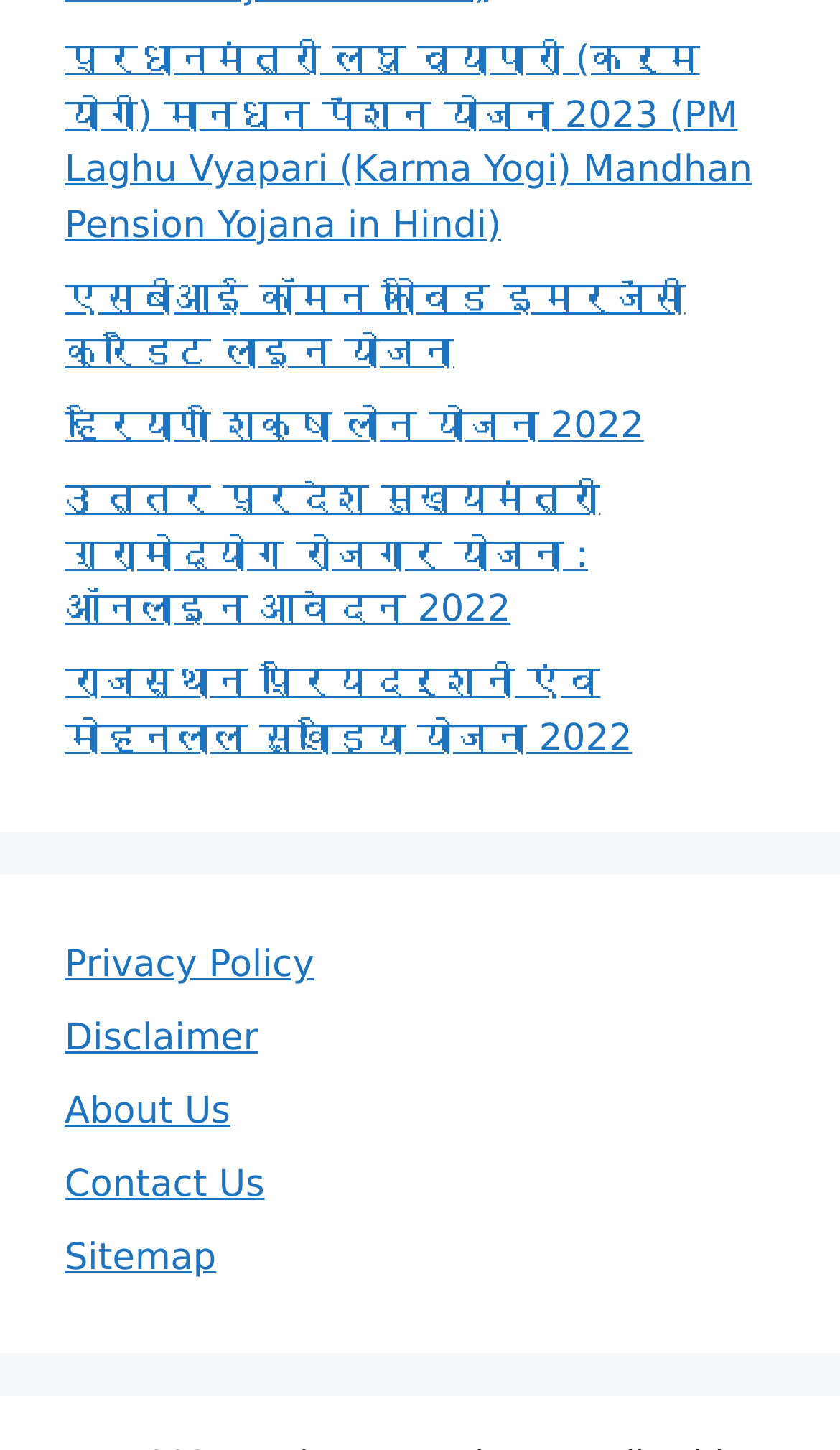What is the name of the education loan scheme mentioned?
Deliver a detailed and extensive answer to the question.

The third link on the webpage mentions an education loan scheme, which is 'हरियाणा शिक्षा लोन योजना 2022' in Hindi, translated to 'Haryana Shiksha Loan Yojana' in English.